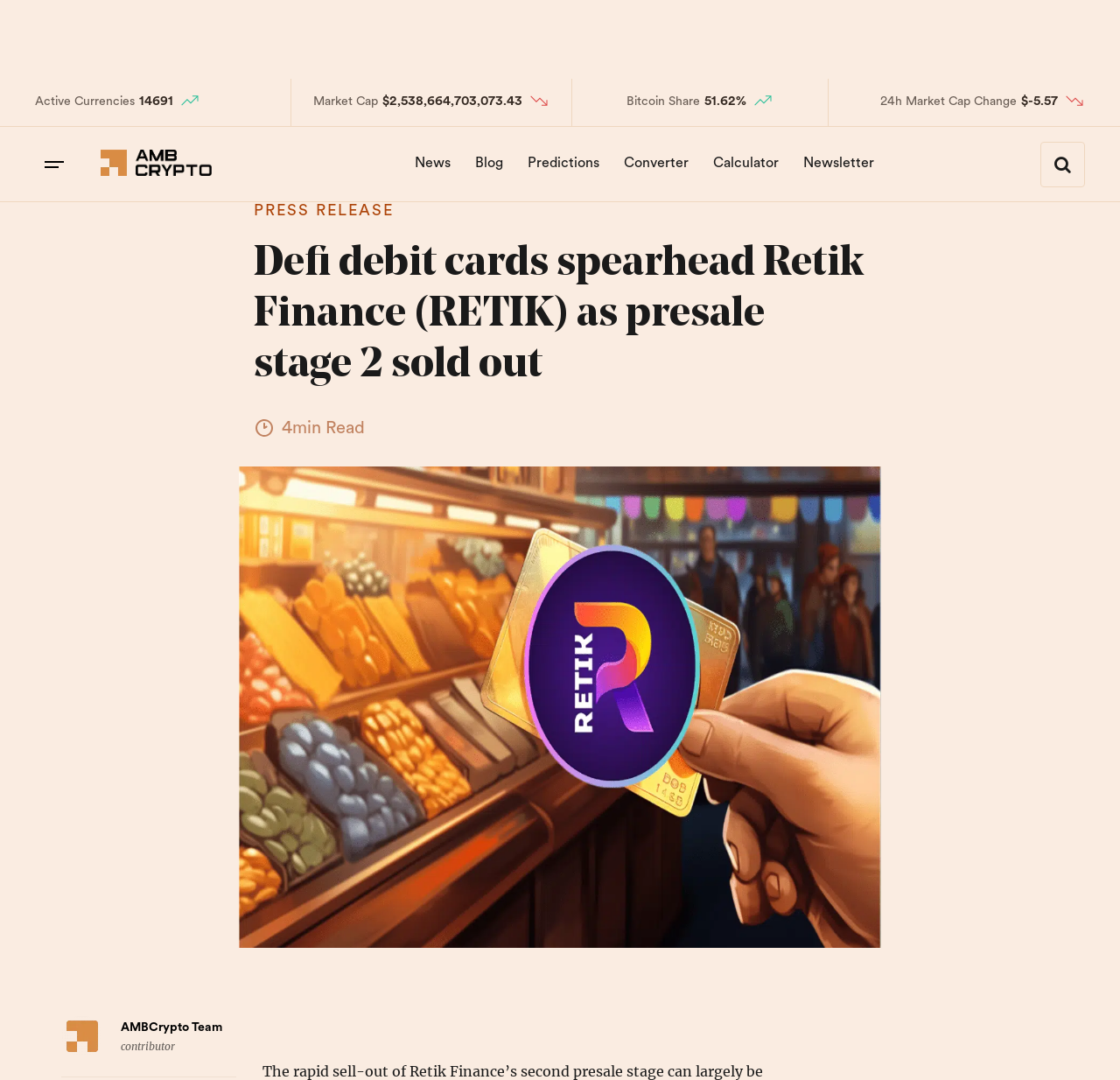Locate the bounding box of the UI element based on this description: "alt="AMBCrypto"". Provide four float numbers between 0 and 1 as [left, top, right, bottom].

[0.09, 0.15, 0.189, 0.166]